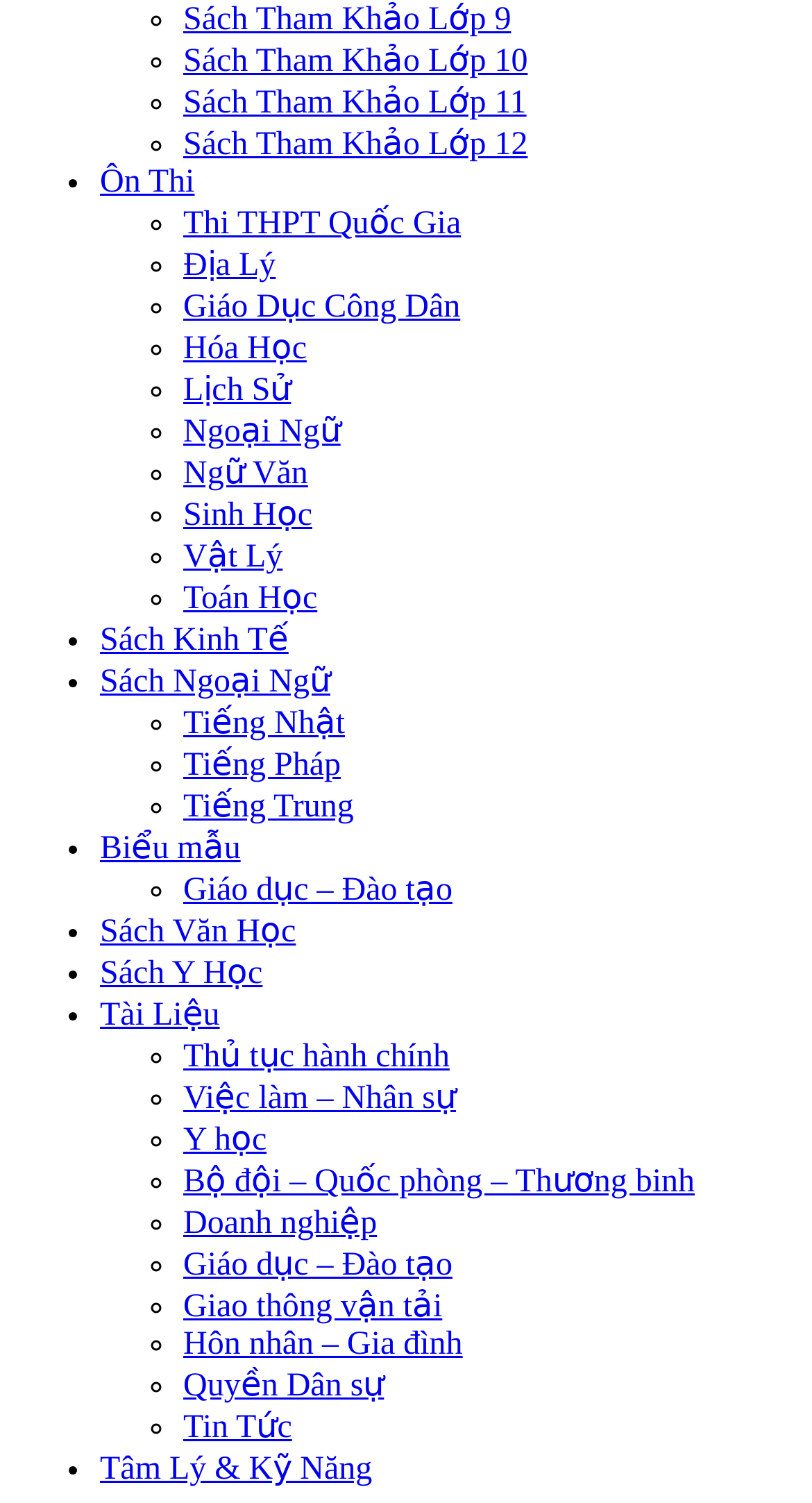Find the bounding box coordinates of the clickable area required to complete the following action: "Explore Thi THPT Quốc Gia".

[0.226, 0.138, 0.568, 0.161]